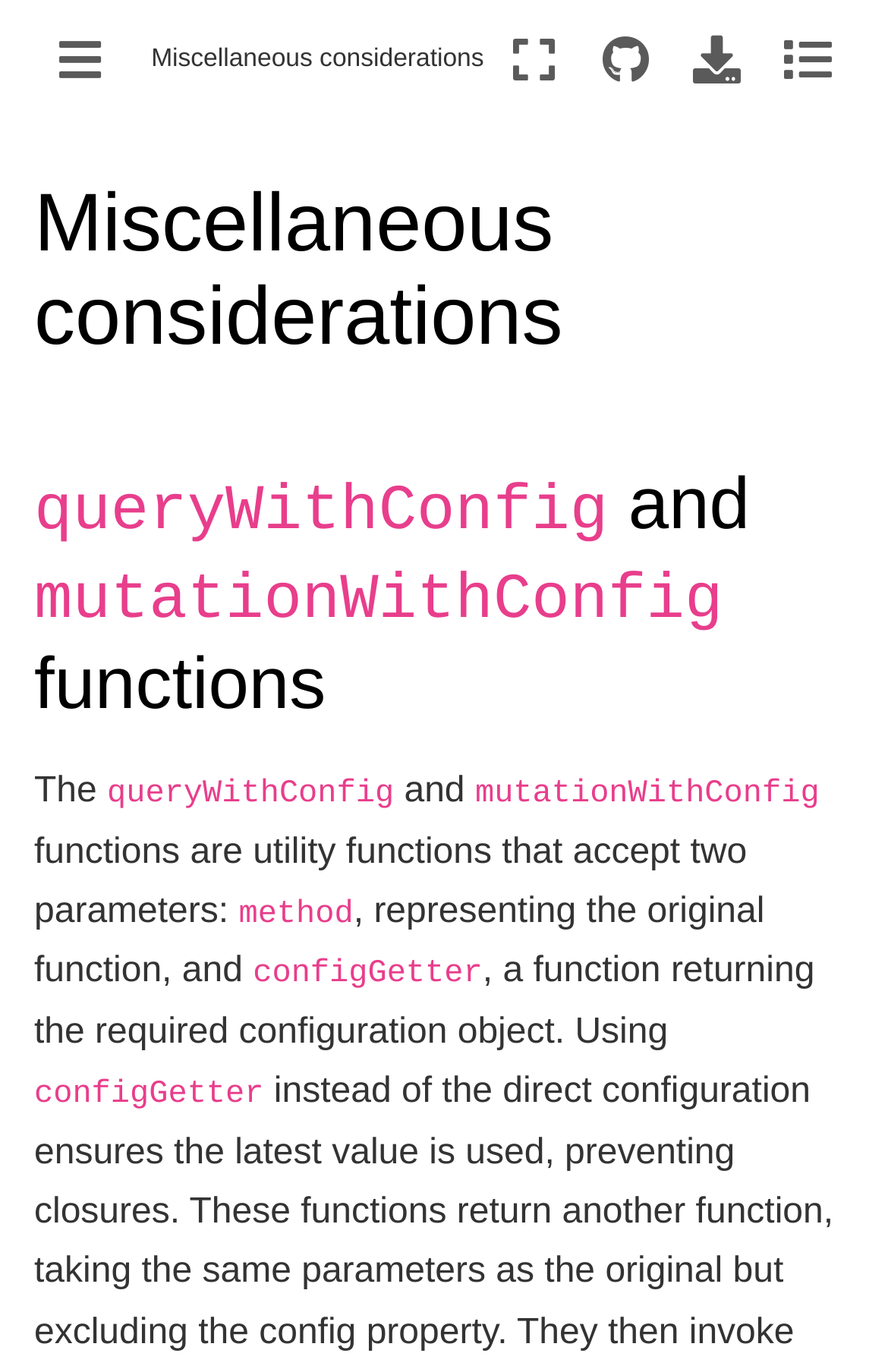Reply to the question with a single word or phrase:
What is the first word of the text following the second heading?

The